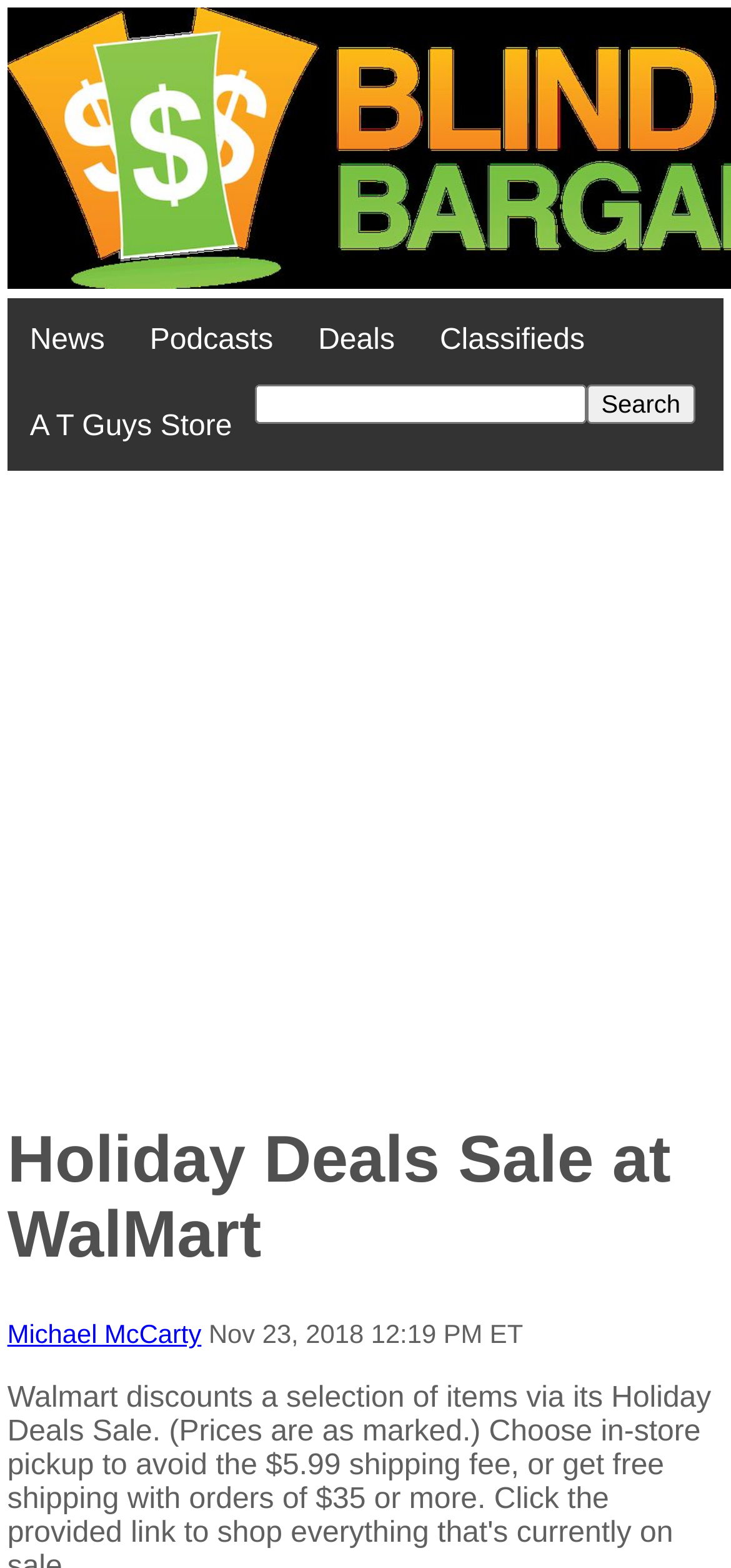Provide the text content of the webpage's main heading.

Holiday Deals Sale at WalMart